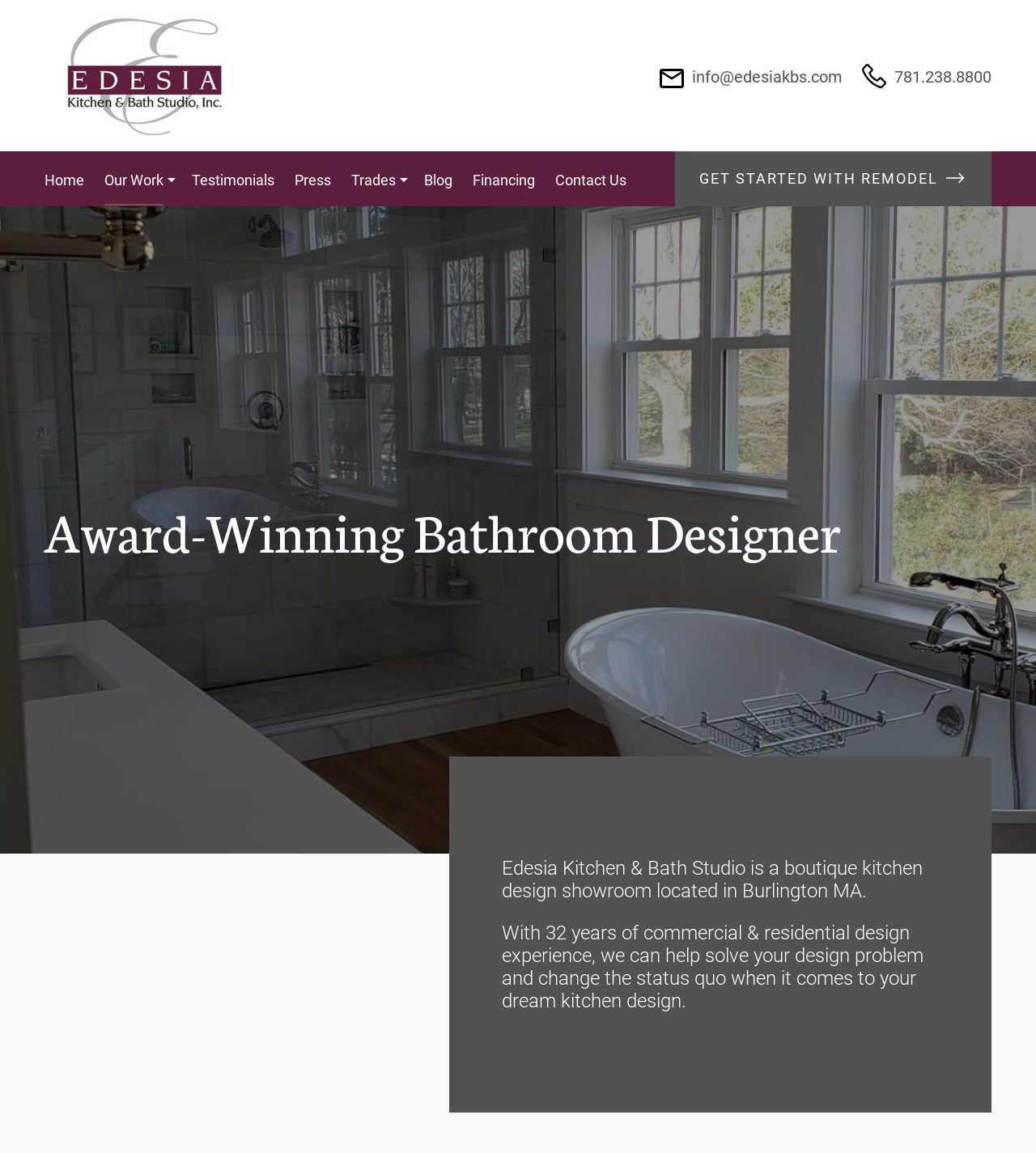What is the call-to-action?
Based on the image, answer the question in a detailed manner.

The call-to-action is 'GET STARTED WITH REMODEL', which is a prominent link at the top of the webpage, encouraging visitors to take action and start a remodel project.